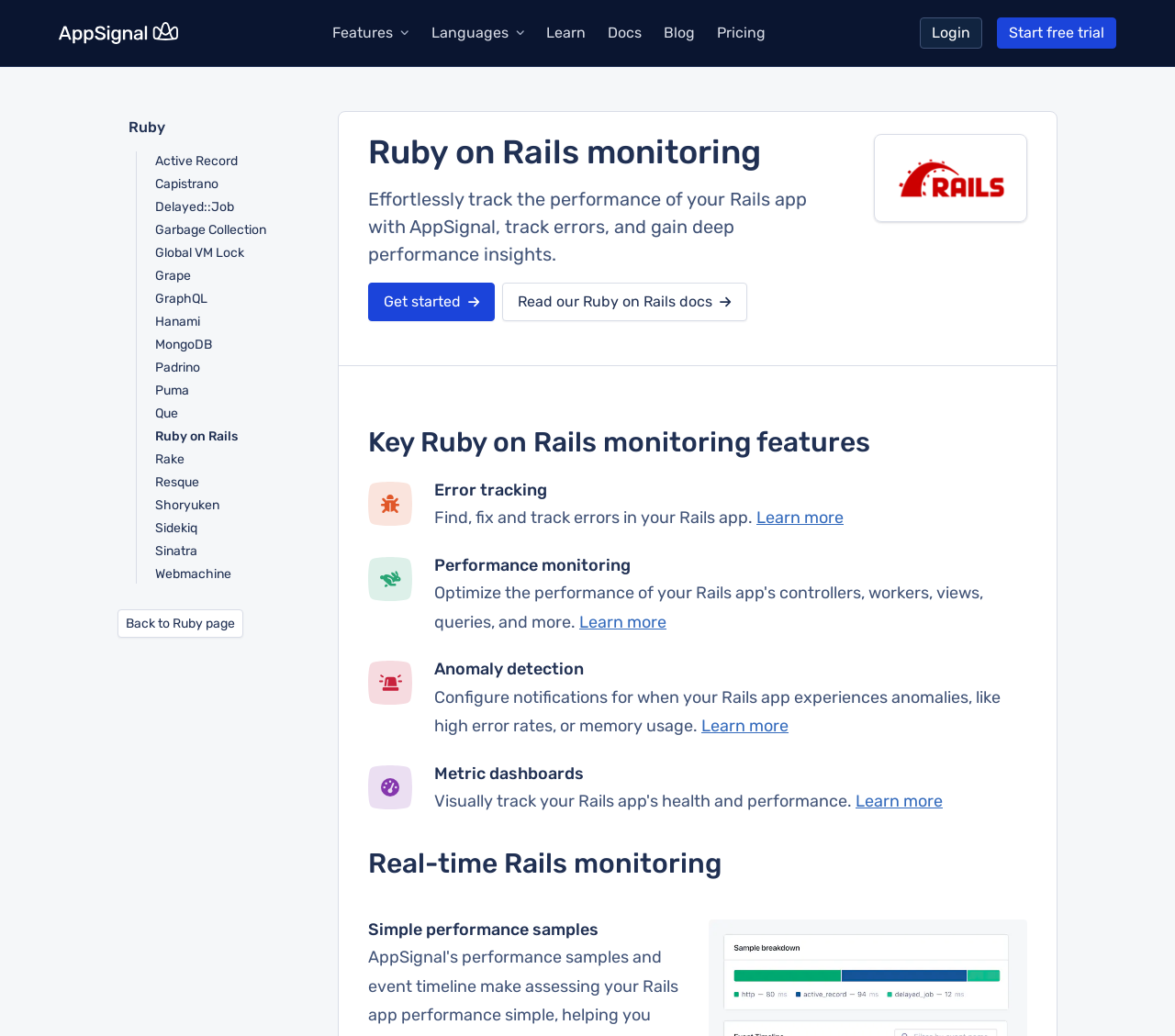Give a one-word or short phrase answer to this question: 
What is the purpose of anomaly detection?

Configure notifications for anomalies